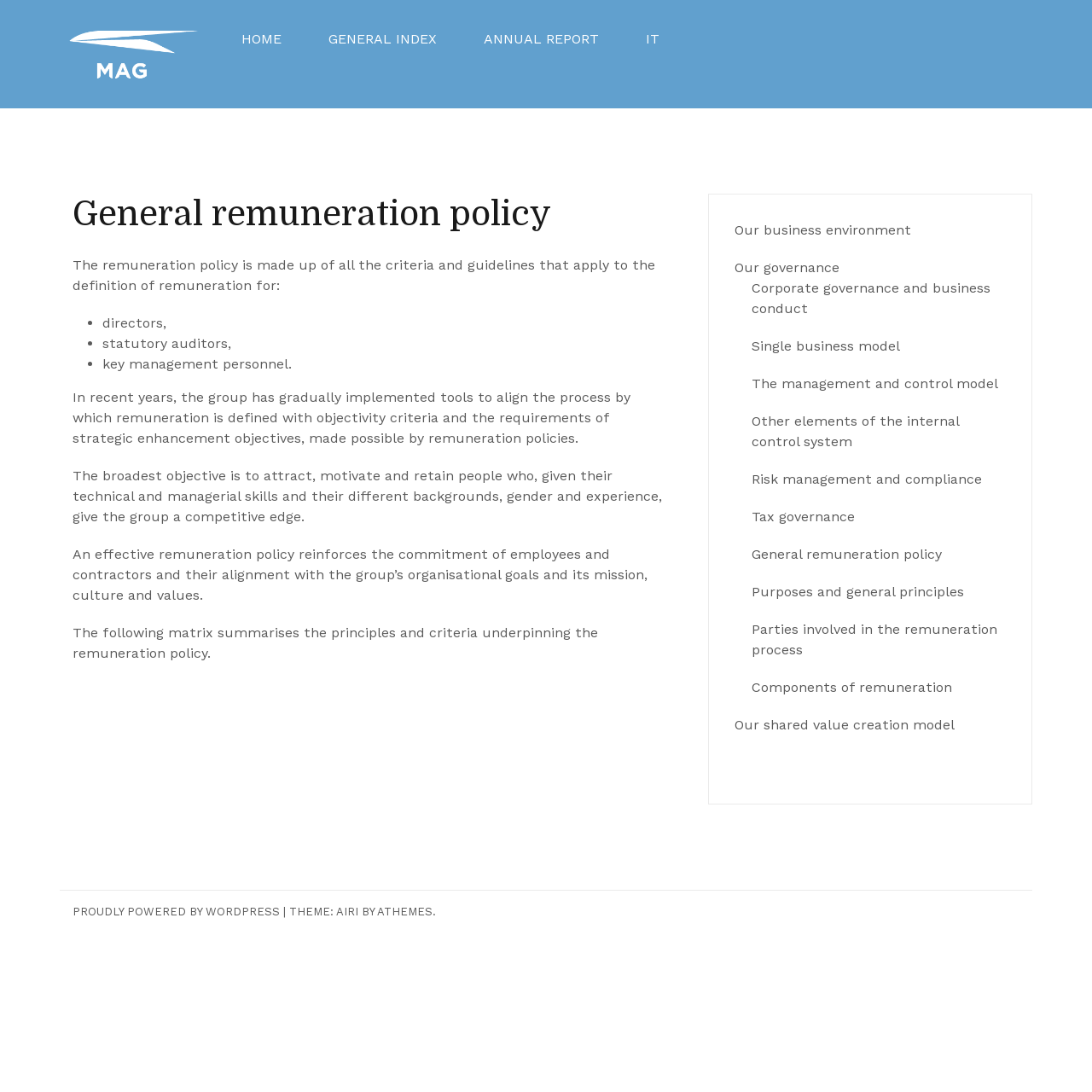Identify the bounding box of the HTML element described here: "Our governance". Provide the coordinates as four float numbers between 0 and 1: [left, top, right, bottom].

[0.673, 0.237, 0.769, 0.252]